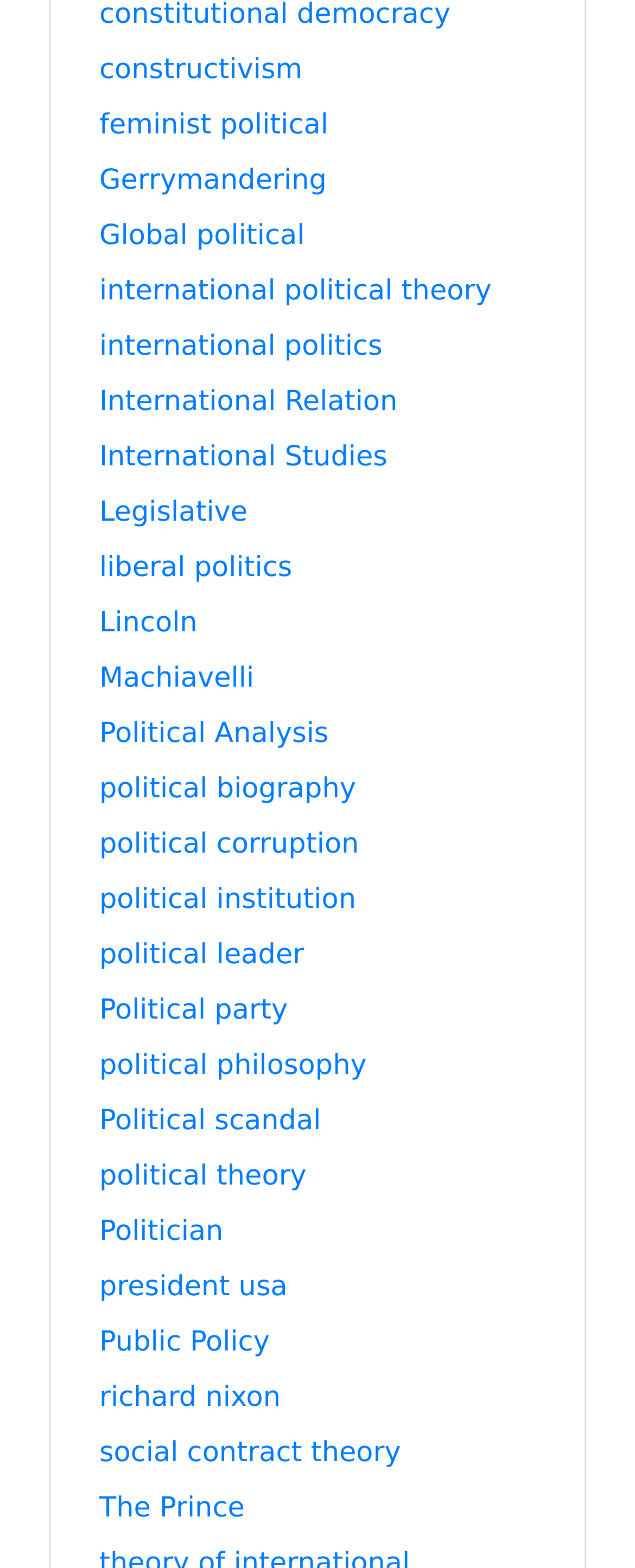Locate the bounding box coordinates of the element that should be clicked to execute the following instruction: "explore political philosophy".

[0.156, 0.67, 0.577, 0.691]